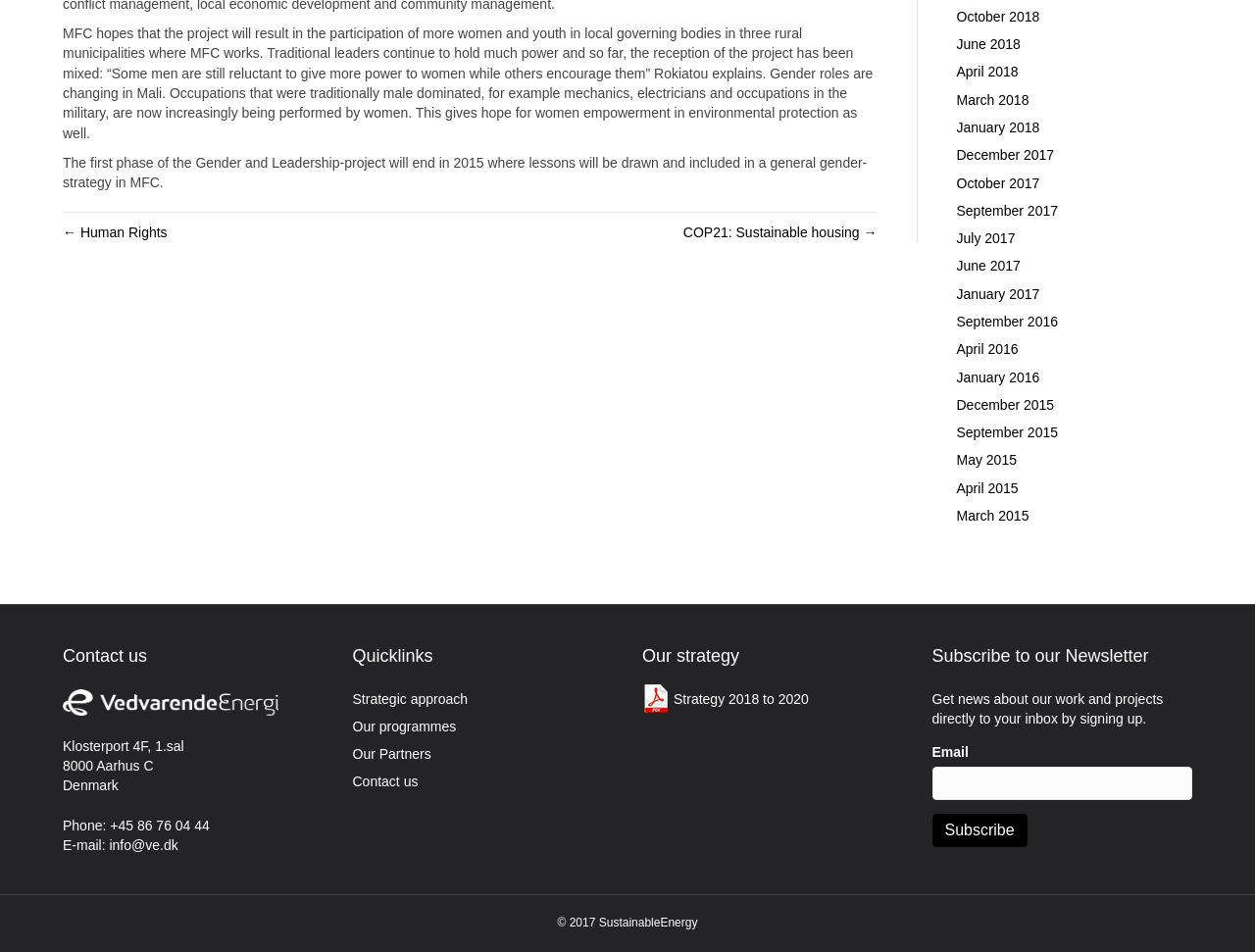Provide the bounding box coordinates for the UI element that is described as: "parent_node: Email name="subscription-email"".

[0.743, 0.806, 0.95, 0.841]